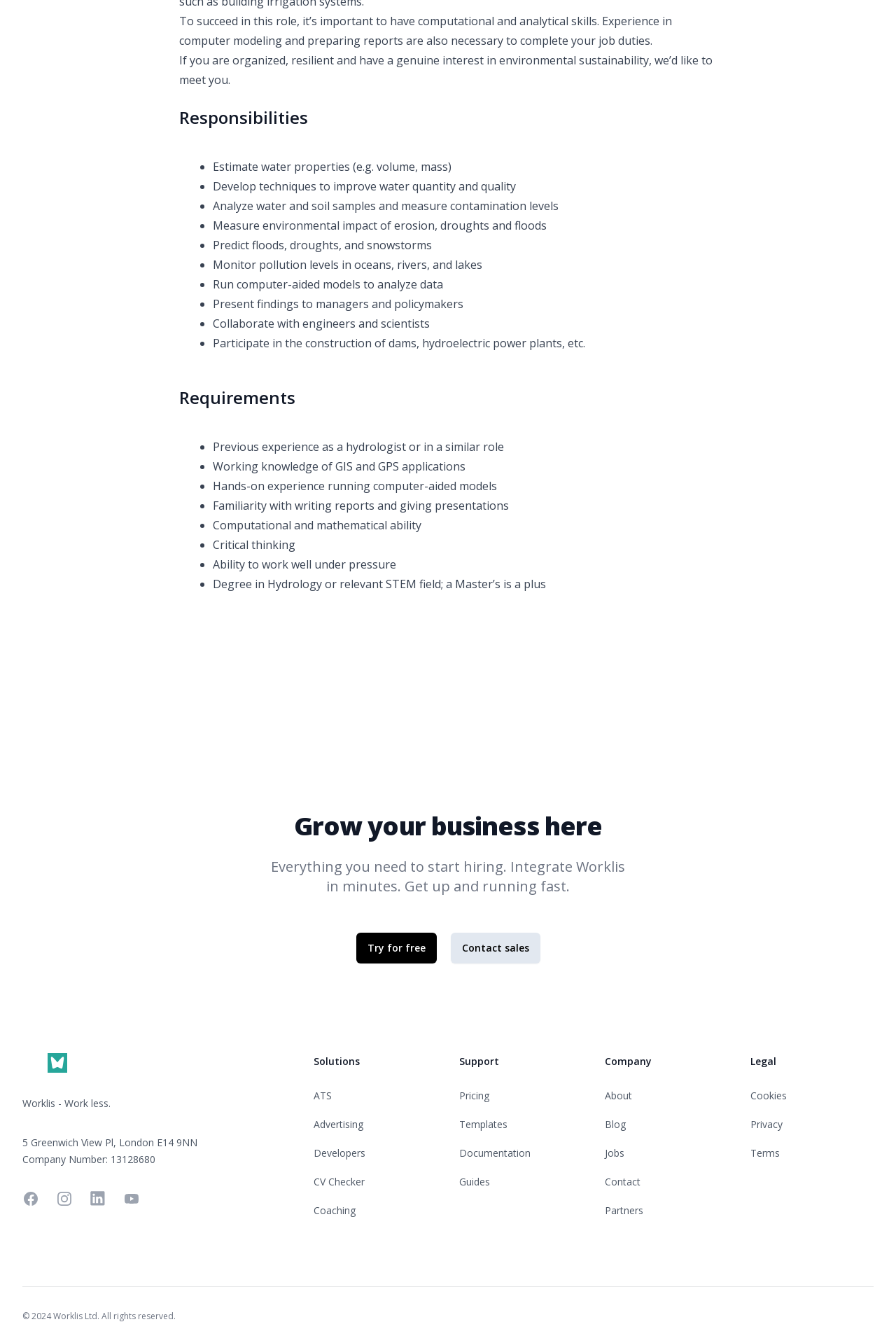Provide the bounding box coordinates of the area you need to click to execute the following instruction: "View the permalink".

None